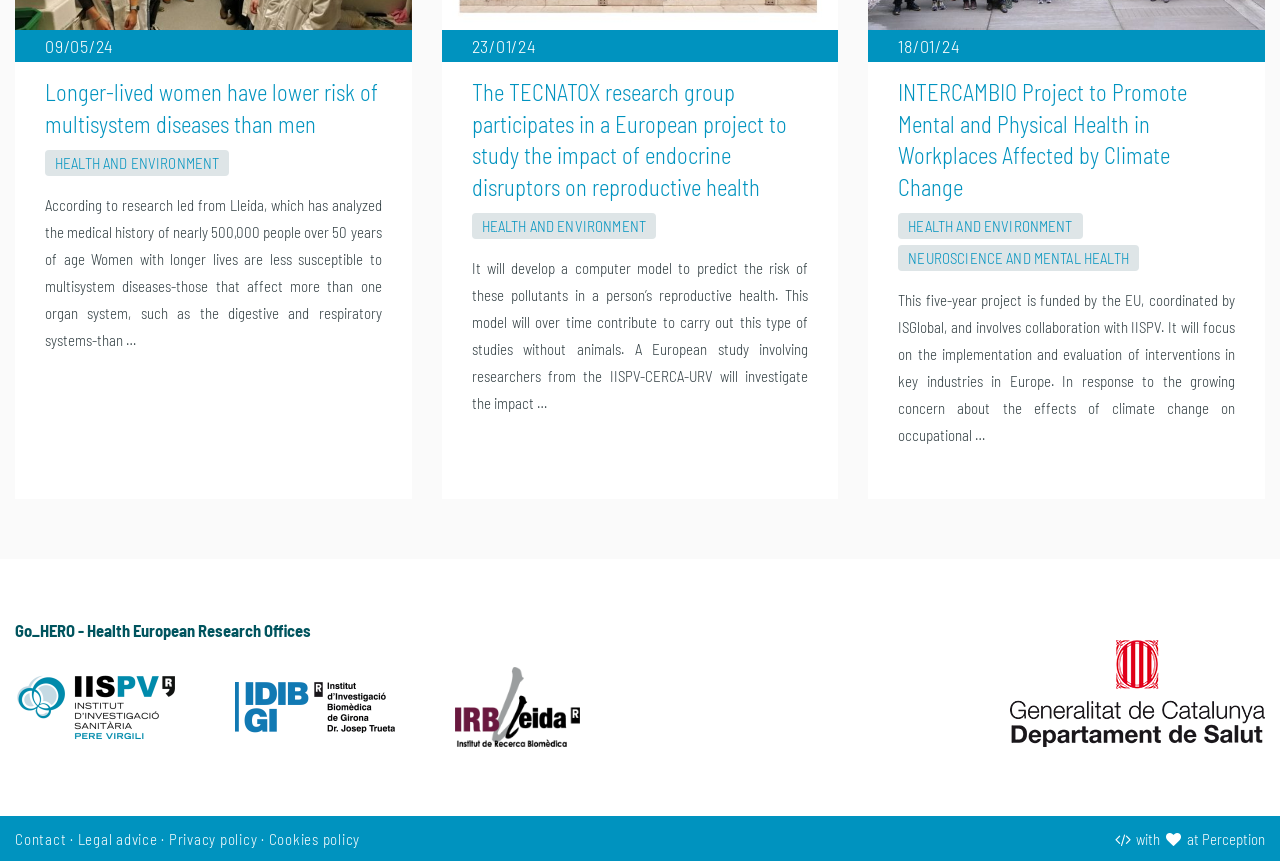Identify the bounding box coordinates of the clickable section necessary to follow the following instruction: "Click the logo to go to the homepage". The coordinates should be presented as four float numbers from 0 to 1, i.e., [left, top, right, bottom].

[0.012, 0.784, 0.137, 0.858]